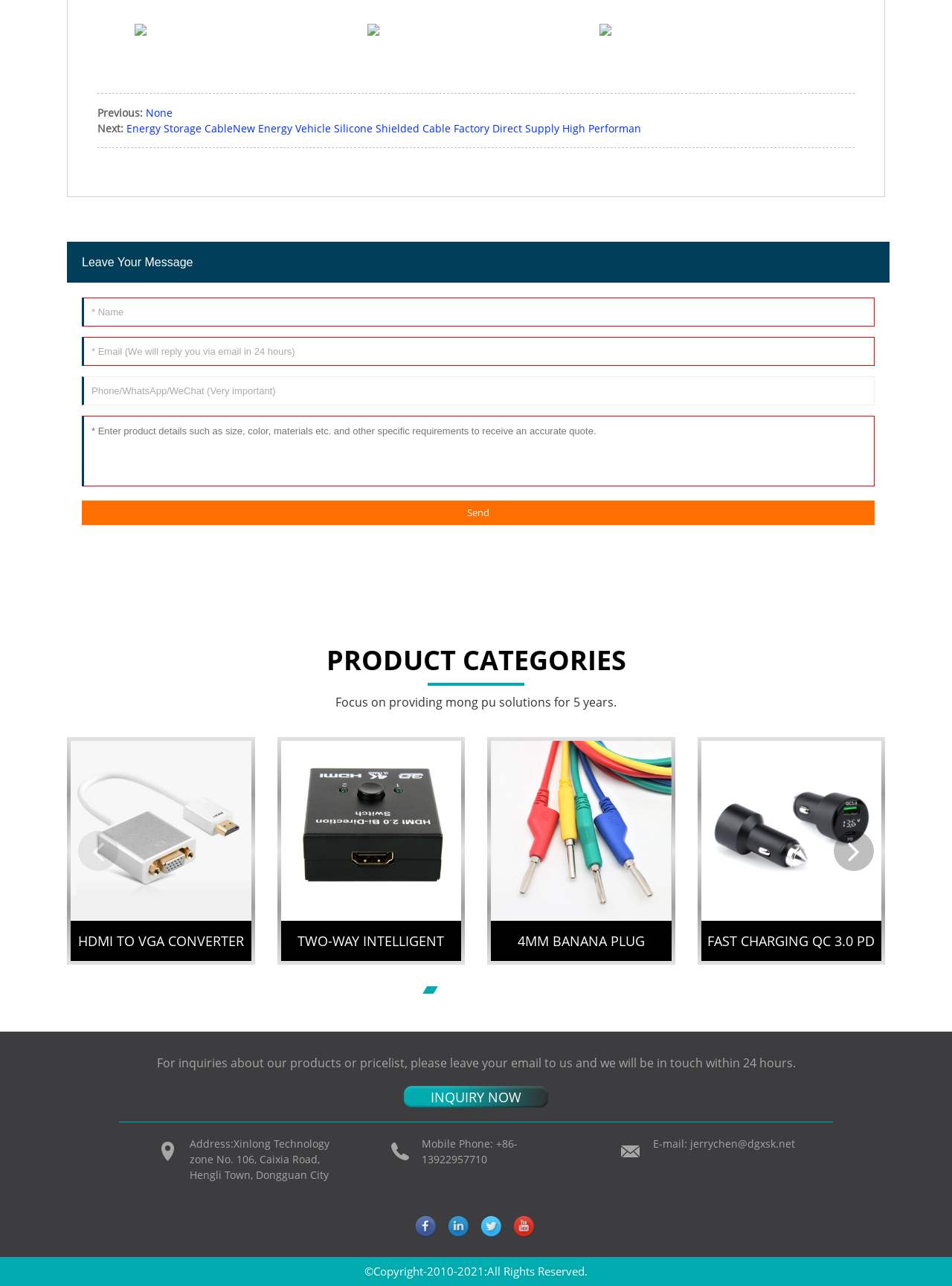Locate the bounding box of the UI element with the following description: "alt="linkedin"".

[0.471, 0.946, 0.495, 0.963]